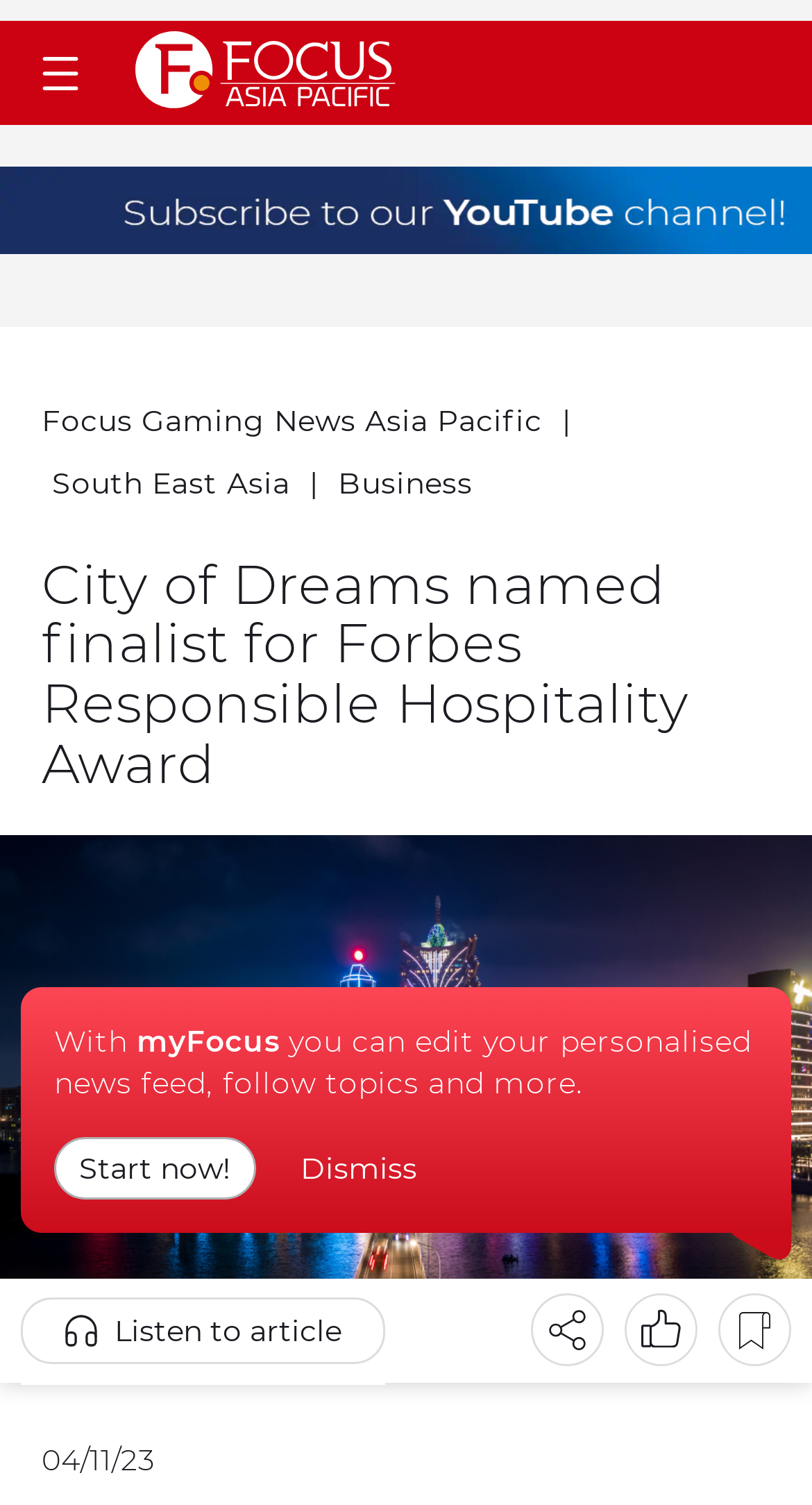Show the bounding box coordinates of the region that should be clicked to follow the instruction: "Visit Focus Gaming News Asia Pacific website."

[0.167, 0.014, 0.487, 0.079]